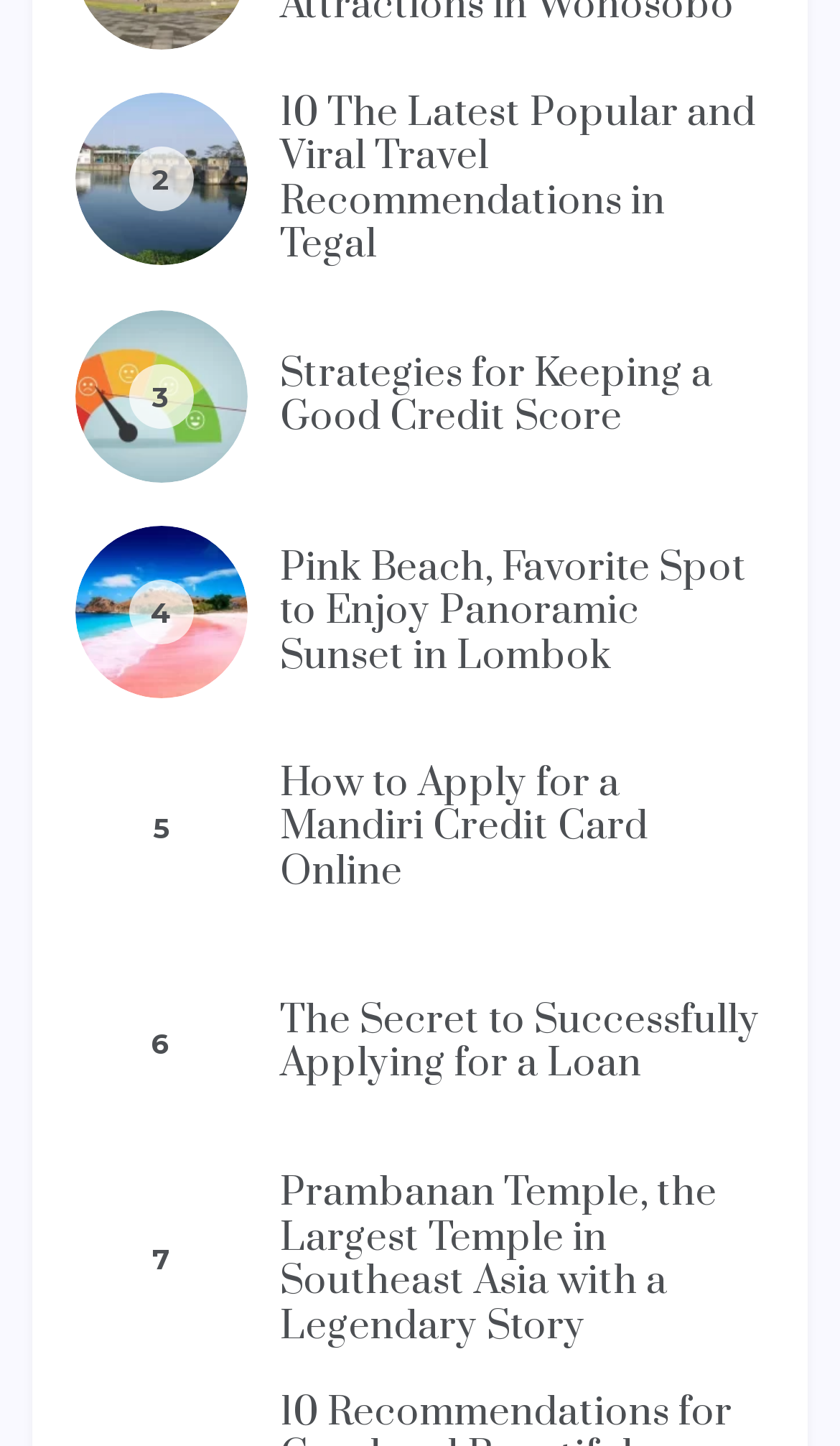Analyze the image and answer the question with as much detail as possible: 
What is the title of the last article?

I looked at the last heading element, which has a link with the text 'Prambanan Temple, the Largest Temple in Southeast Asia with a Legendary Story'. This suggests that the title of the last article is 'Prambanan Temple'.